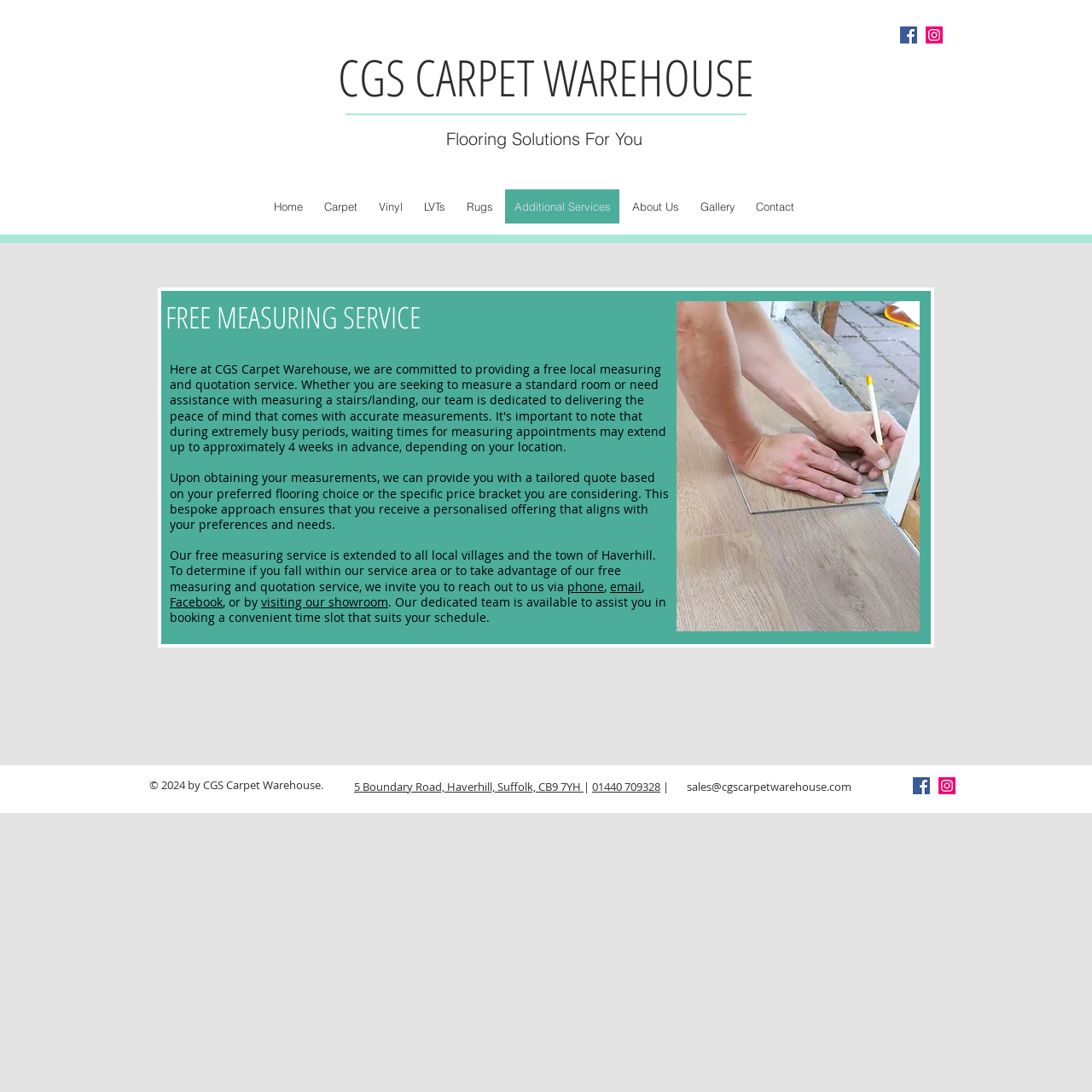What is the free service offered by the company?
Using the information from the image, answer the question thoroughly.

The webpage mentions 'FREE MEASURING SERVICE' in a heading, and explains that the company provides a free measuring service to customers, which includes taking measurements and providing a tailored quote based on the customer's preferred flooring choice or budget.